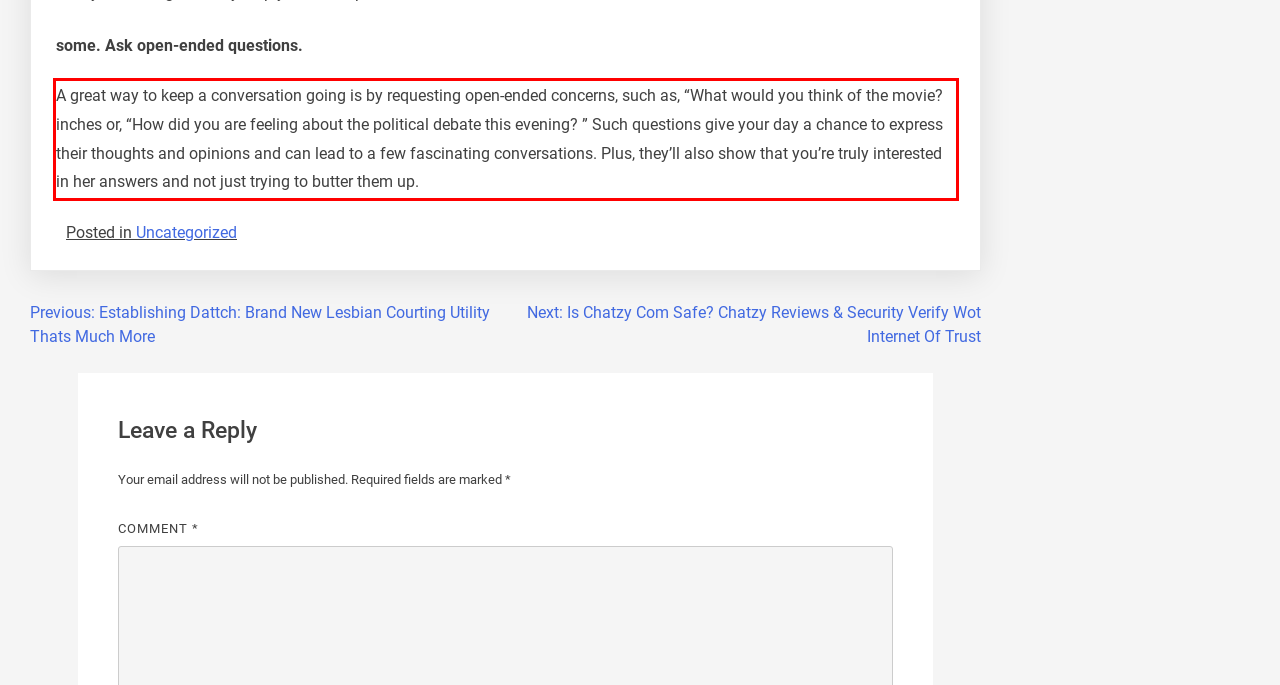Please examine the webpage screenshot and extract the text within the red bounding box using OCR.

A great way to keep a conversation going is by requesting open-ended concerns, such as, “What would you think of the movie? inches or, “How did you are feeling about the political debate this evening? ” Such questions give your day a chance to express their thoughts and opinions and can lead to a few fascinating conversations. Plus, they’ll also show that you’re truly interested in her answers and not just trying to butter them up.